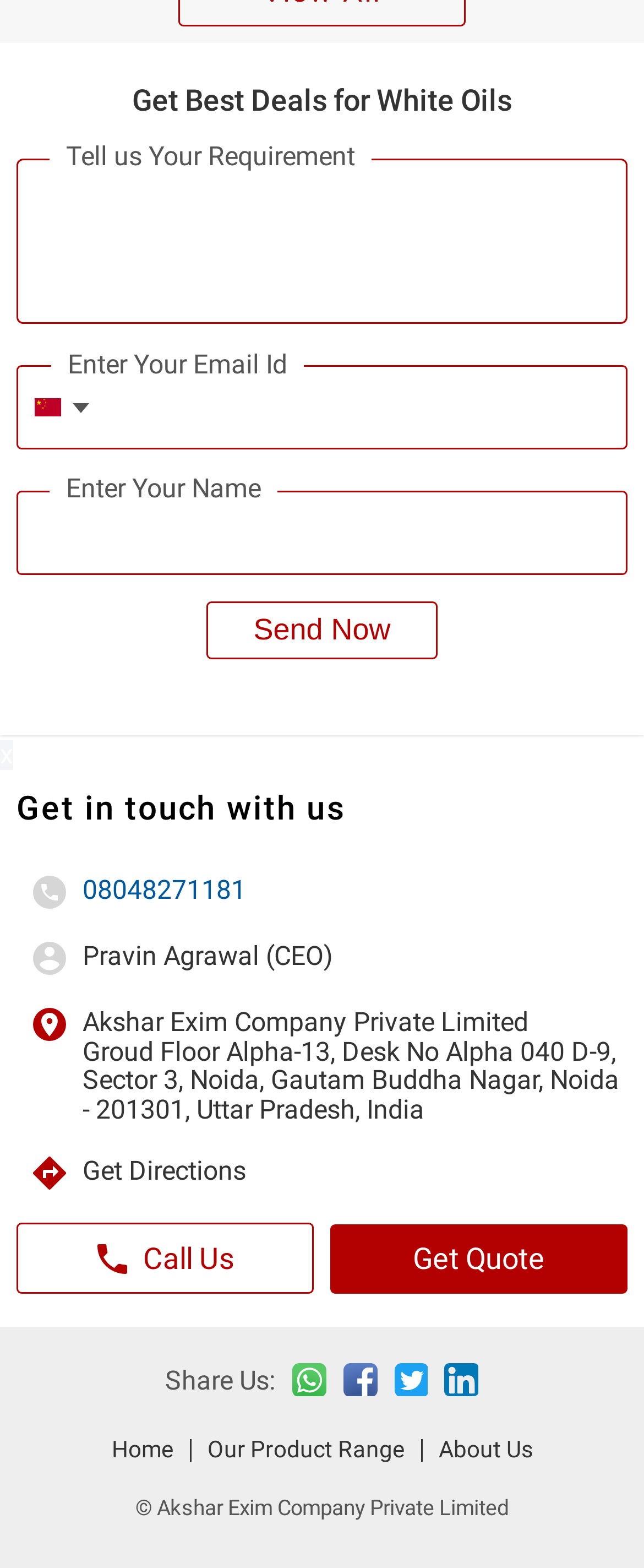Identify the bounding box coordinates for the element that needs to be clicked to fulfill this instruction: "Call us". Provide the coordinates in the format of four float numbers between 0 and 1: [left, top, right, bottom].

[0.026, 0.78, 0.487, 0.825]